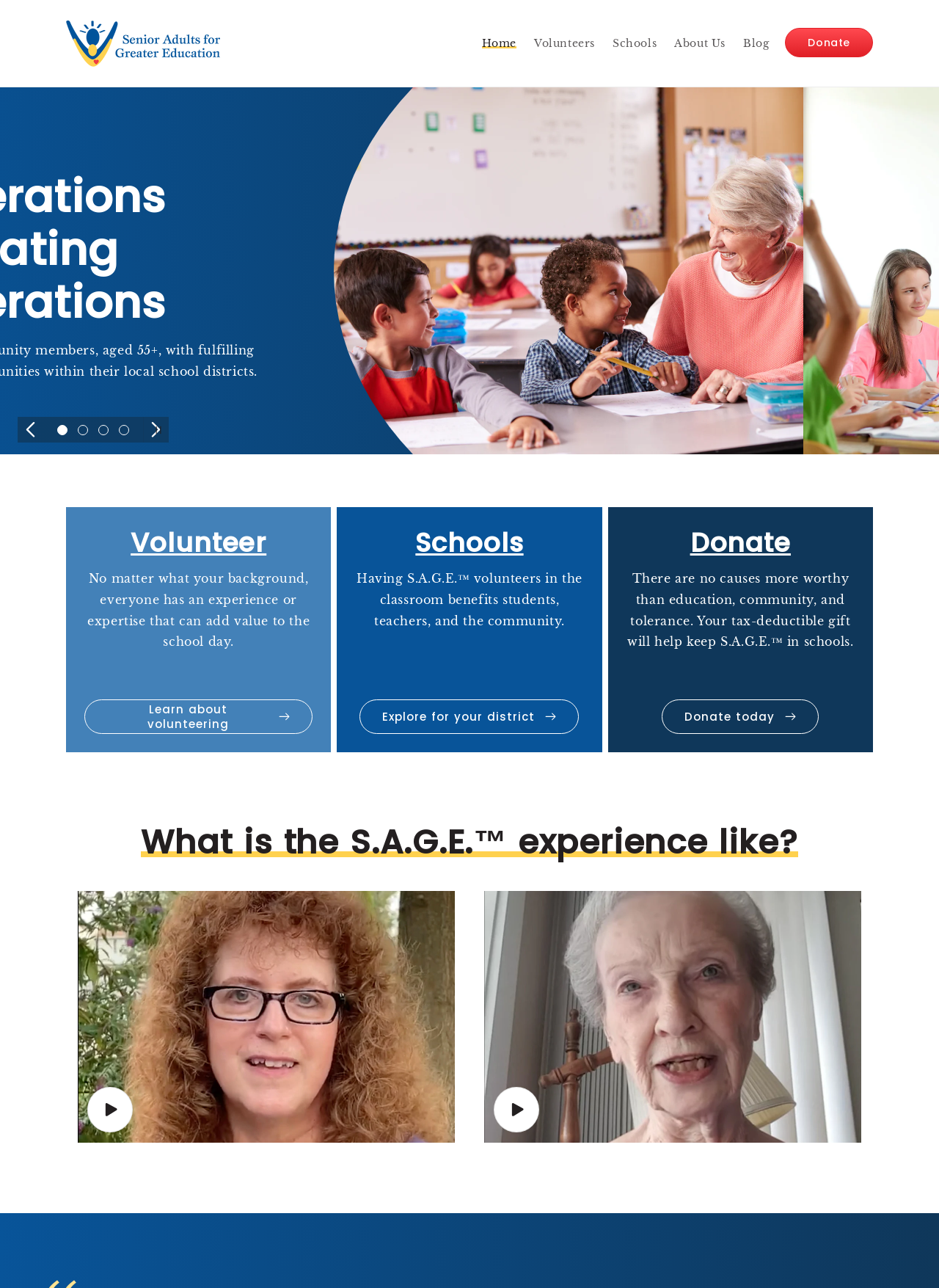Kindly determine the bounding box coordinates of the area that needs to be clicked to fulfill this instruction: "Click the 'Volunteer' link".

[0.09, 0.408, 0.333, 0.435]